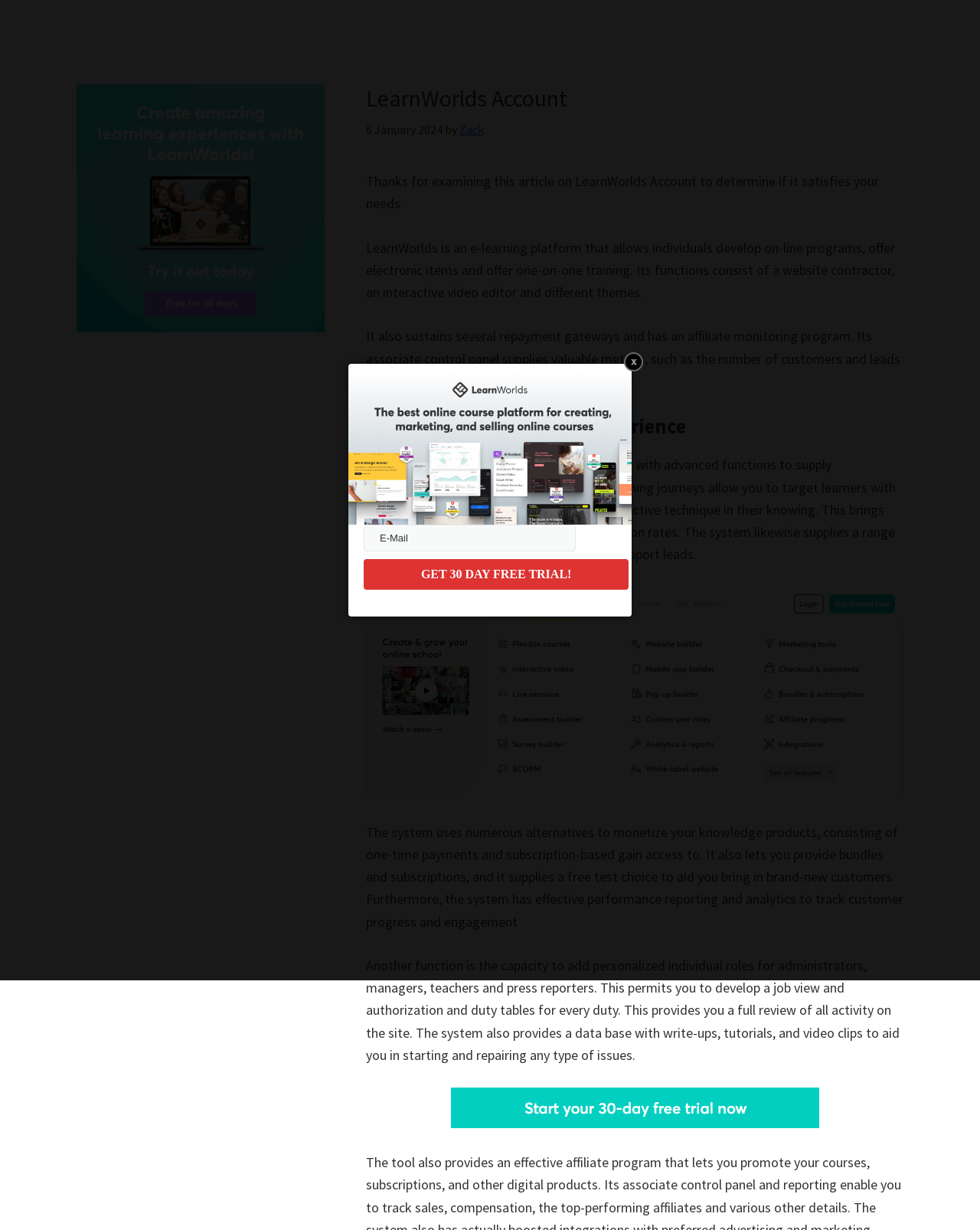Answer in one word or a short phrase: 
What is the name of the e-learning platform?

LearnWorlds